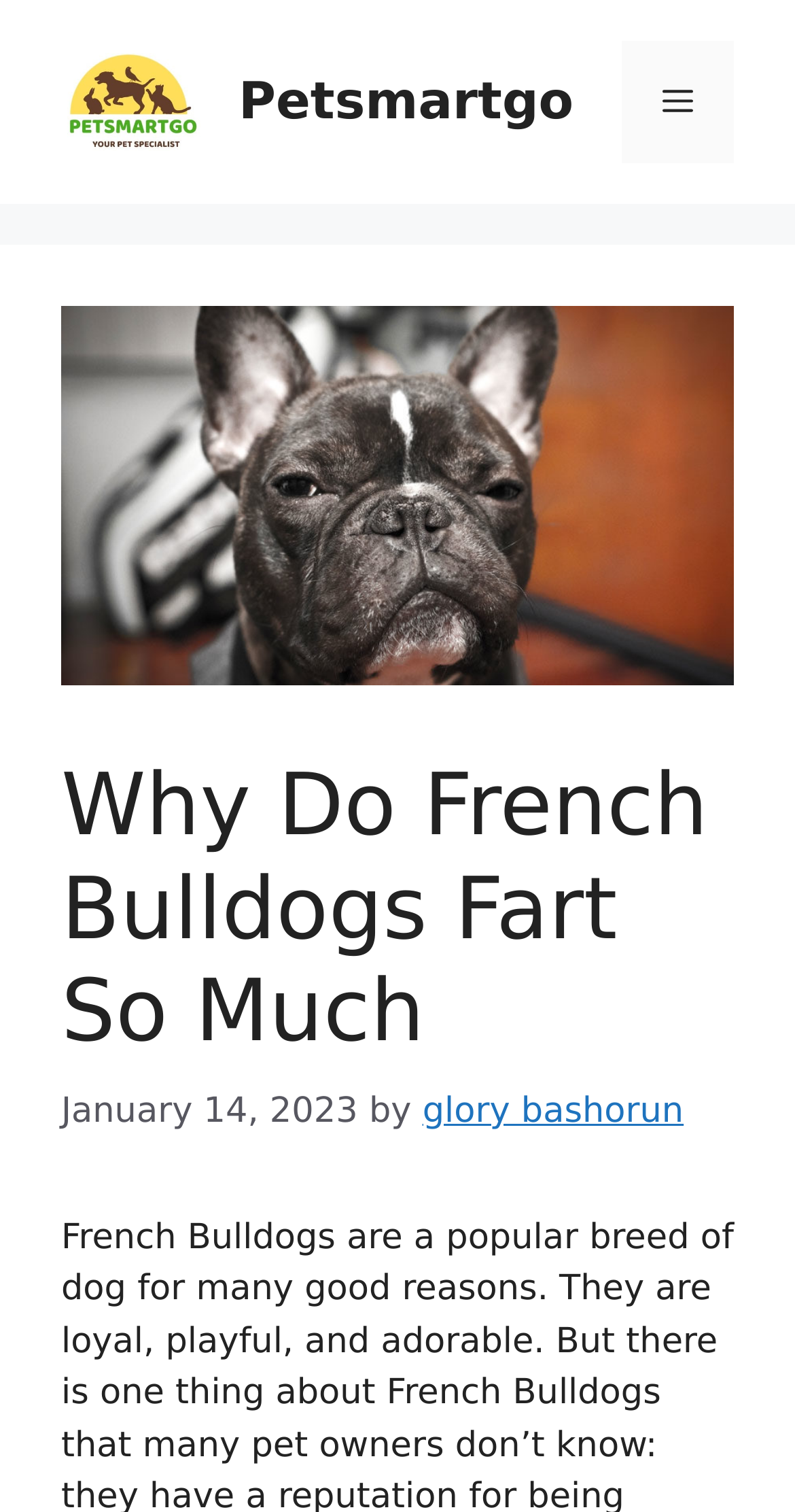What is the position of the navigation button?
Answer the question with a single word or phrase, referring to the image.

Top right